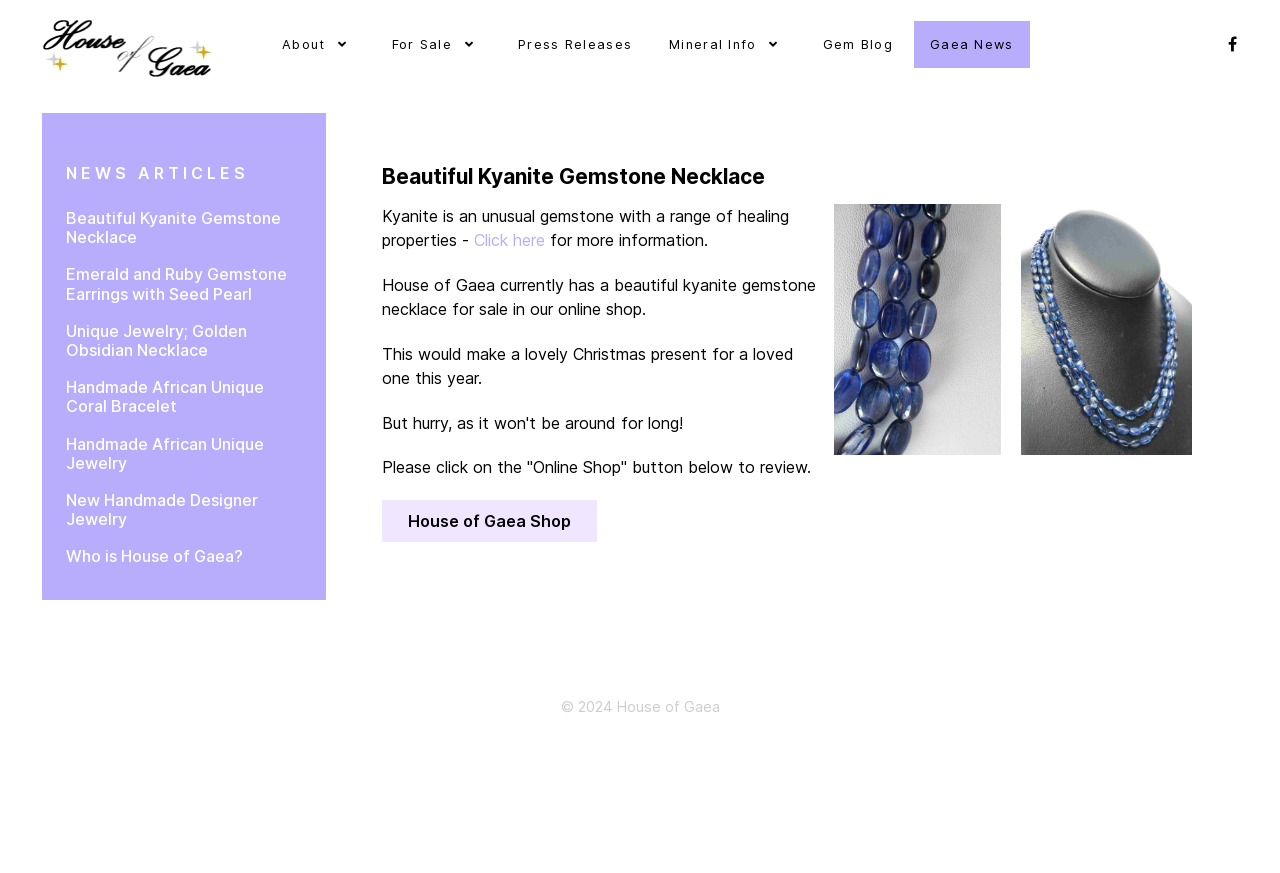Please identify the bounding box coordinates of the element that needs to be clicked to execute the following command: "Check the copyright information". Provide the bounding box using four float numbers between 0 and 1, formatted as [left, top, right, bottom].

[0.438, 0.799, 0.562, 0.819]